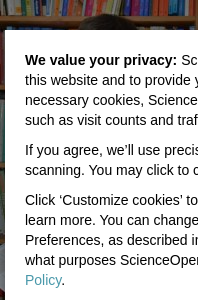Offer a comprehensive description of the image.

The image features a section from the ScienceOpen website, highlighting their privacy policy and cookie usage. This text emphasizes the importance of user privacy and outlines how cookies are utilized for necessary website functions and analytics, including visit counts and traffic sources. The policy invites users to consent to the use of cookies or to customize their choices. In the background, you can see a blurred library setting, suggesting a scholarly environment that aligns with ScienceOpen's focus on research and publishing.